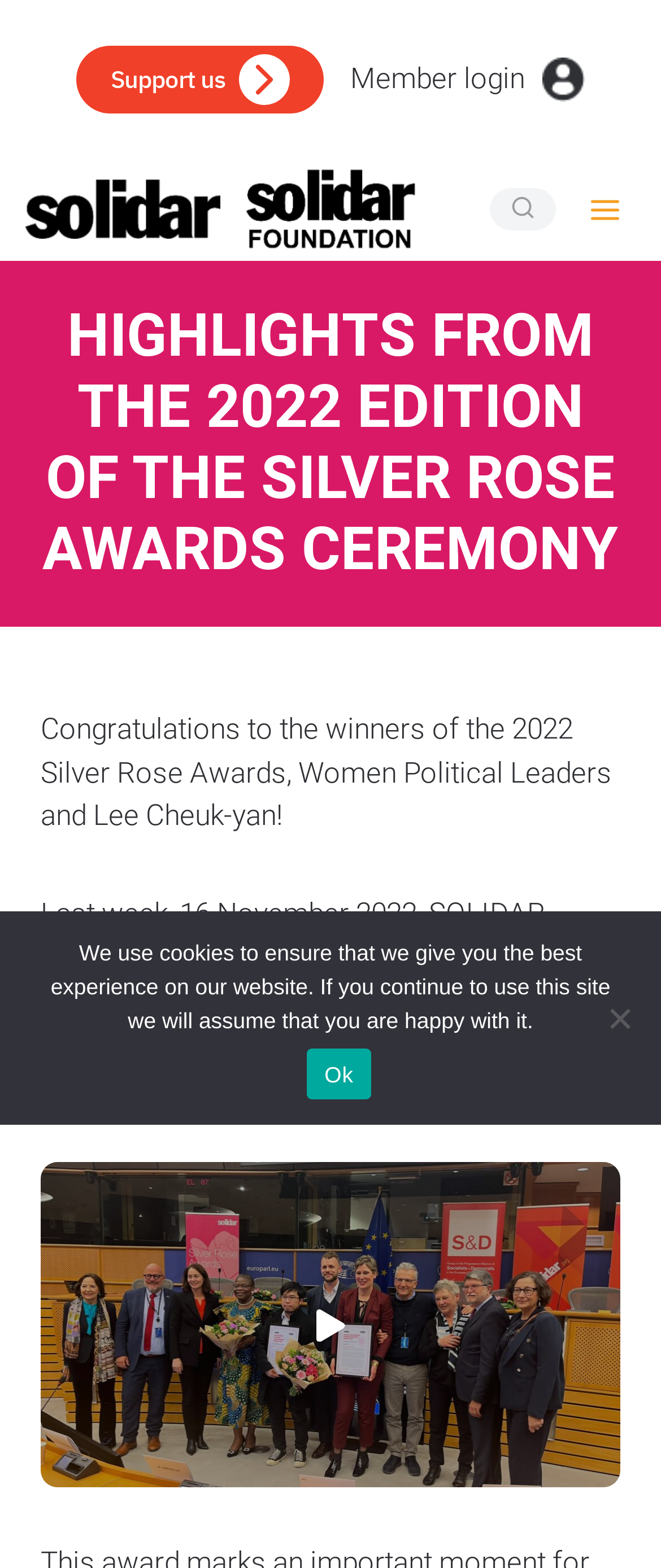Determine the bounding box coordinates of the clickable element to complete this instruction: "View search form". Provide the coordinates in the format of four float numbers between 0 and 1, [left, top, right, bottom].

[0.742, 0.12, 0.842, 0.147]